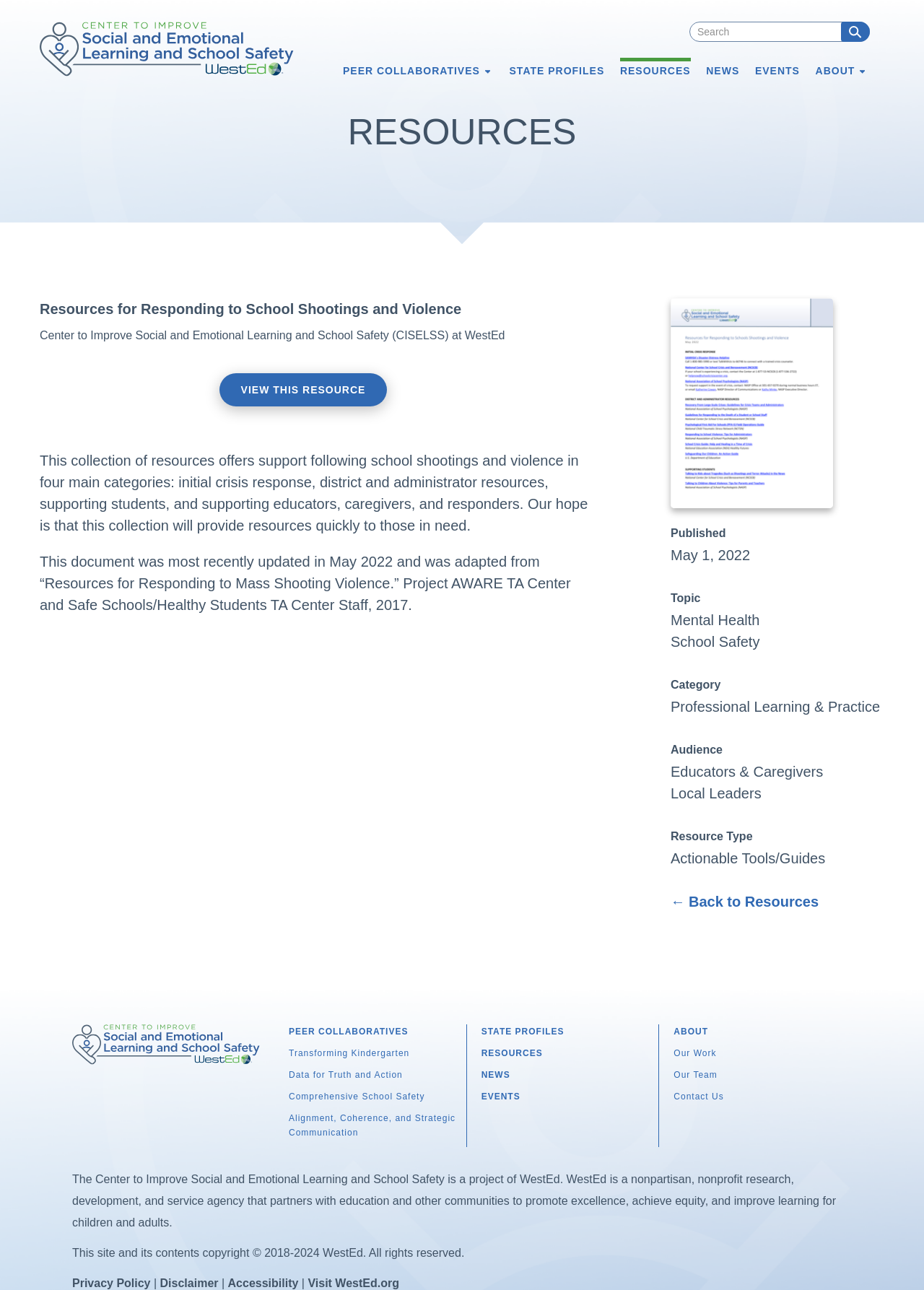Show me the bounding box coordinates of the clickable region to achieve the task as per the instruction: "Search for resources".

[0.746, 0.017, 0.941, 0.032]